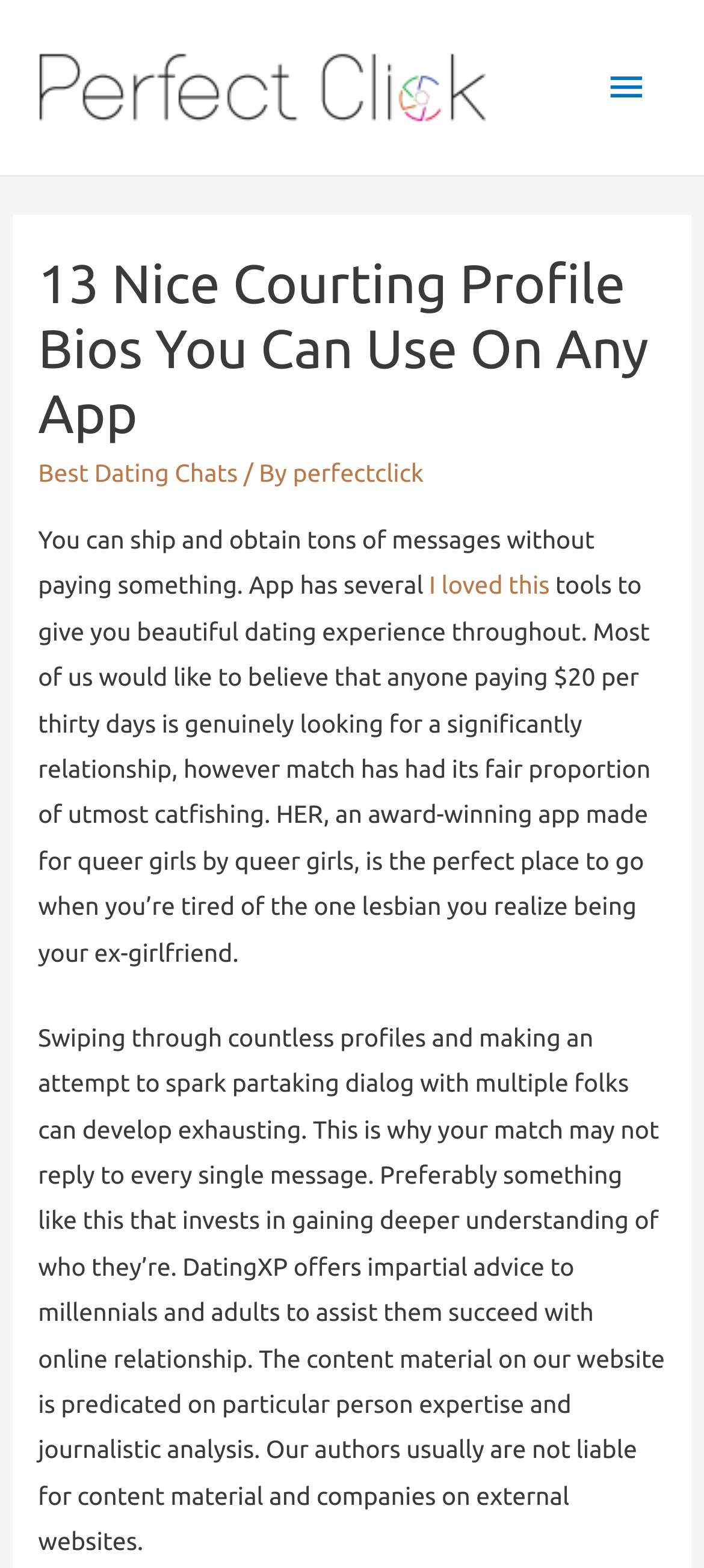What is the target audience of the website?
Answer the question with as much detail as you can, using the image as a reference.

The text explicitly states that the website provides advice to millennials and adults, indicating that they are the target audience.